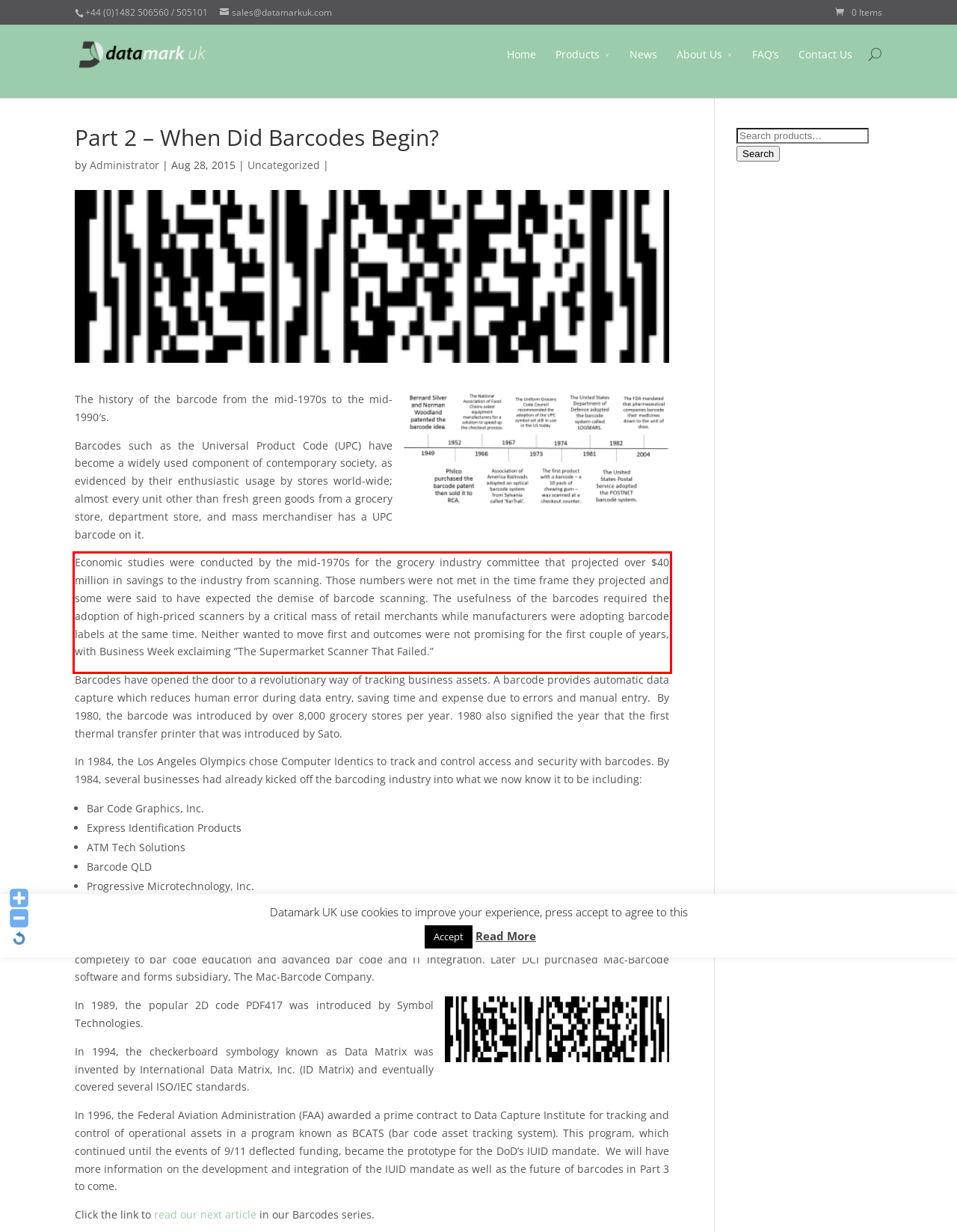Please identify and extract the text content from the UI element encased in a red bounding box on the provided webpage screenshot.

Economic studies were conducted by the mid-1970s for the grocery industry committee that projected over $40 million in savings to the industry from scanning. Those numbers were not met in the time frame they projected and some were said to have expected the demise of barcode scanning. The usefulness of the barcodes required the adoption of high-priced scanners by a critical mass of retail merchants while manufacturers were adopting barcode labels at the same time. Neither wanted to move first and outcomes were not promising for the first couple of years, with Business Week exclaiming ”The Supermarket Scanner That Failed.”